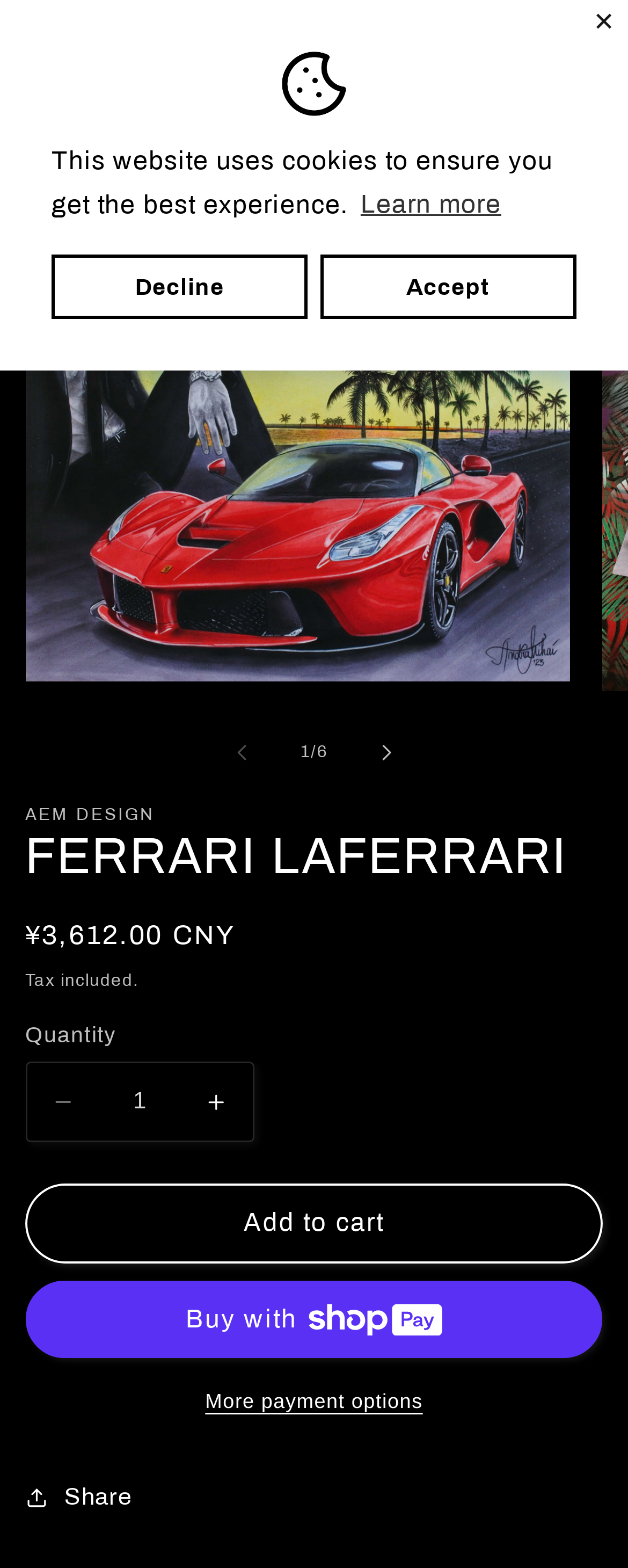How many navigation buttons are there in the gallery viewer?
Answer the question with a thorough and detailed explanation.

I found the answer by looking at the button elements on the webpage, which are located within the 'Gallery Viewer' region. There are two buttons, one with the text 'Slide left' and another with the text 'Slide right', which are used for navigation.